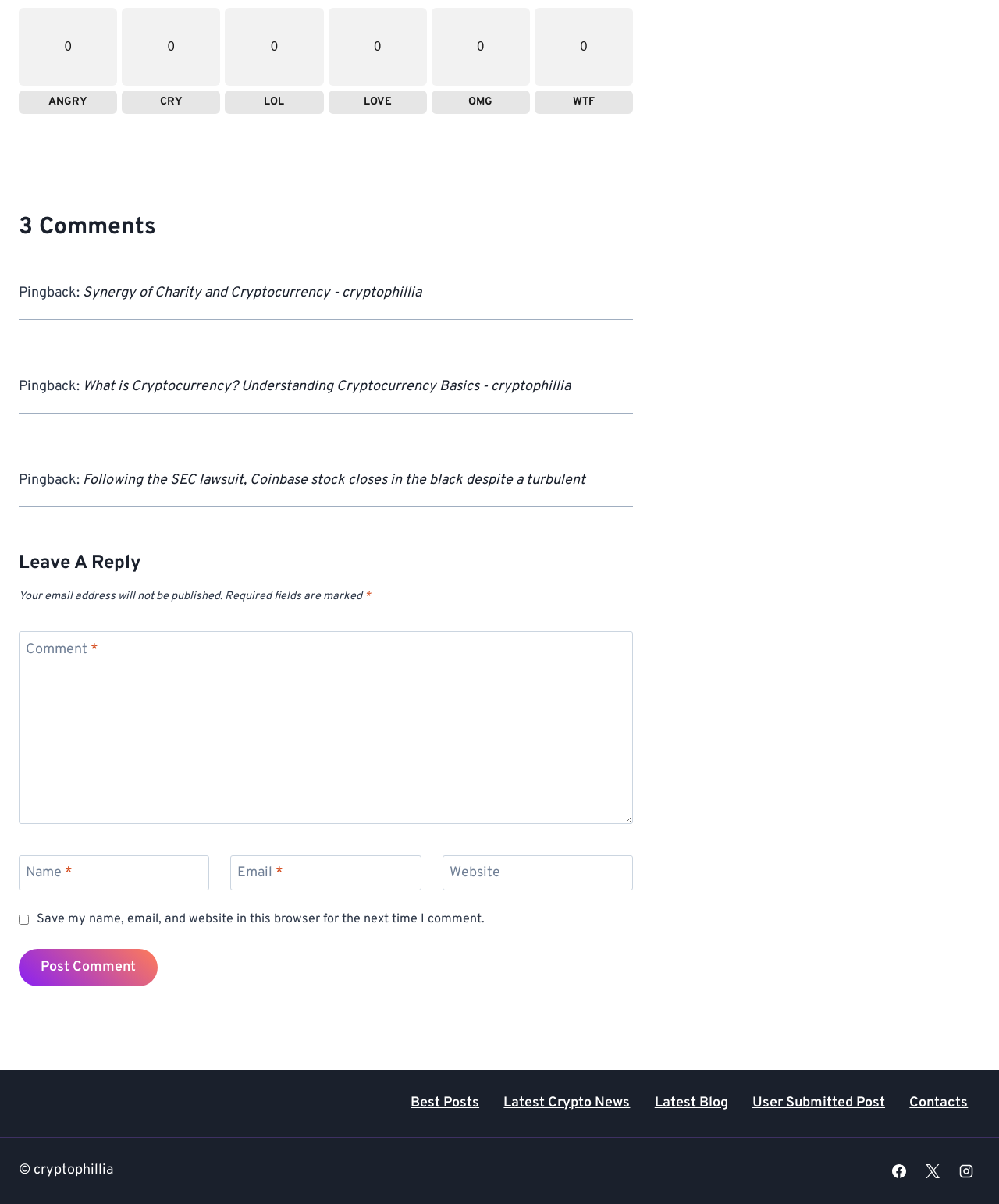Please find the bounding box coordinates of the section that needs to be clicked to achieve this instruction: "Enter your name in the 'Name' field".

[0.019, 0.71, 0.21, 0.739]